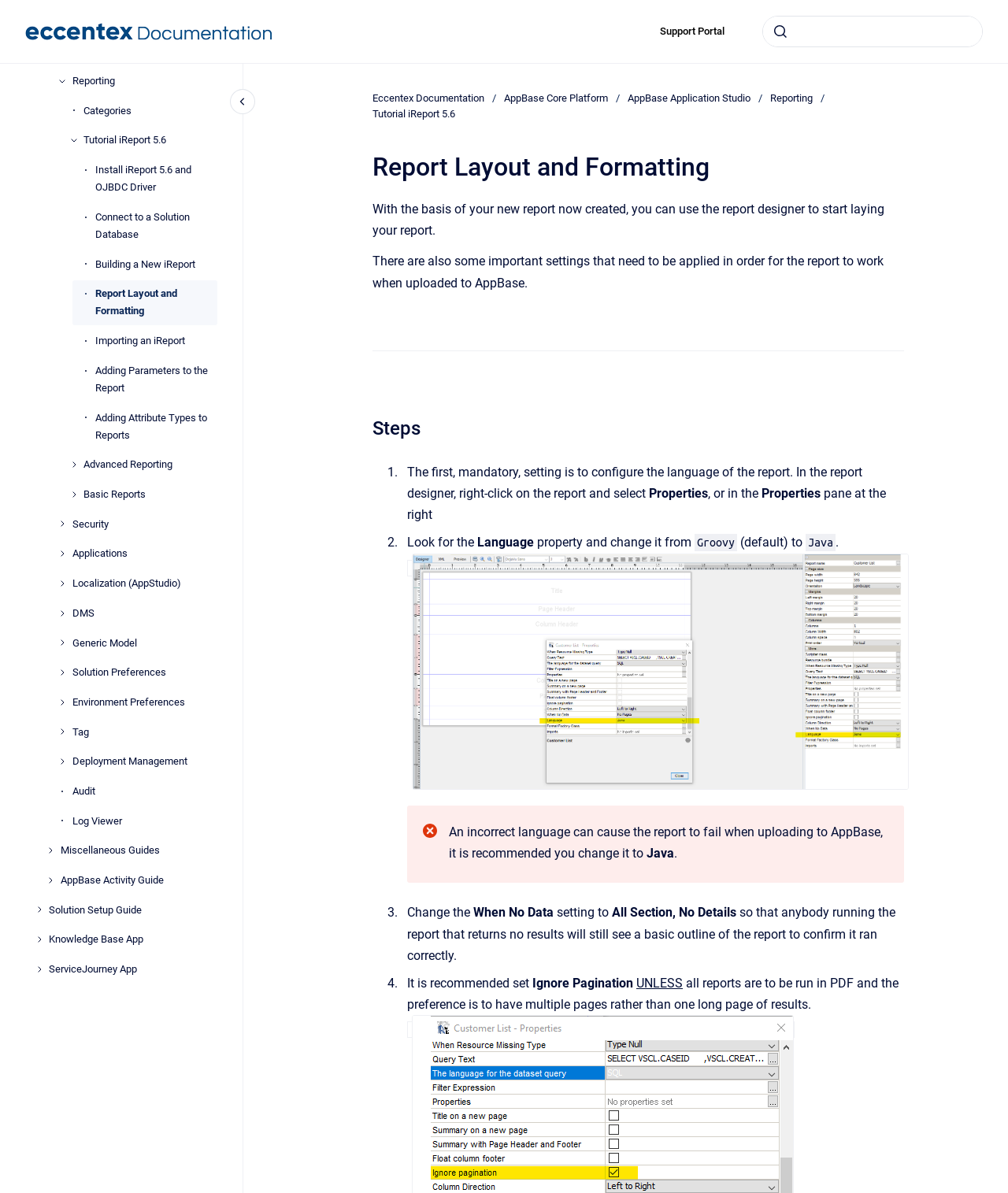Find the bounding box coordinates for the element described here: "21st Conference on Hydrology".

None